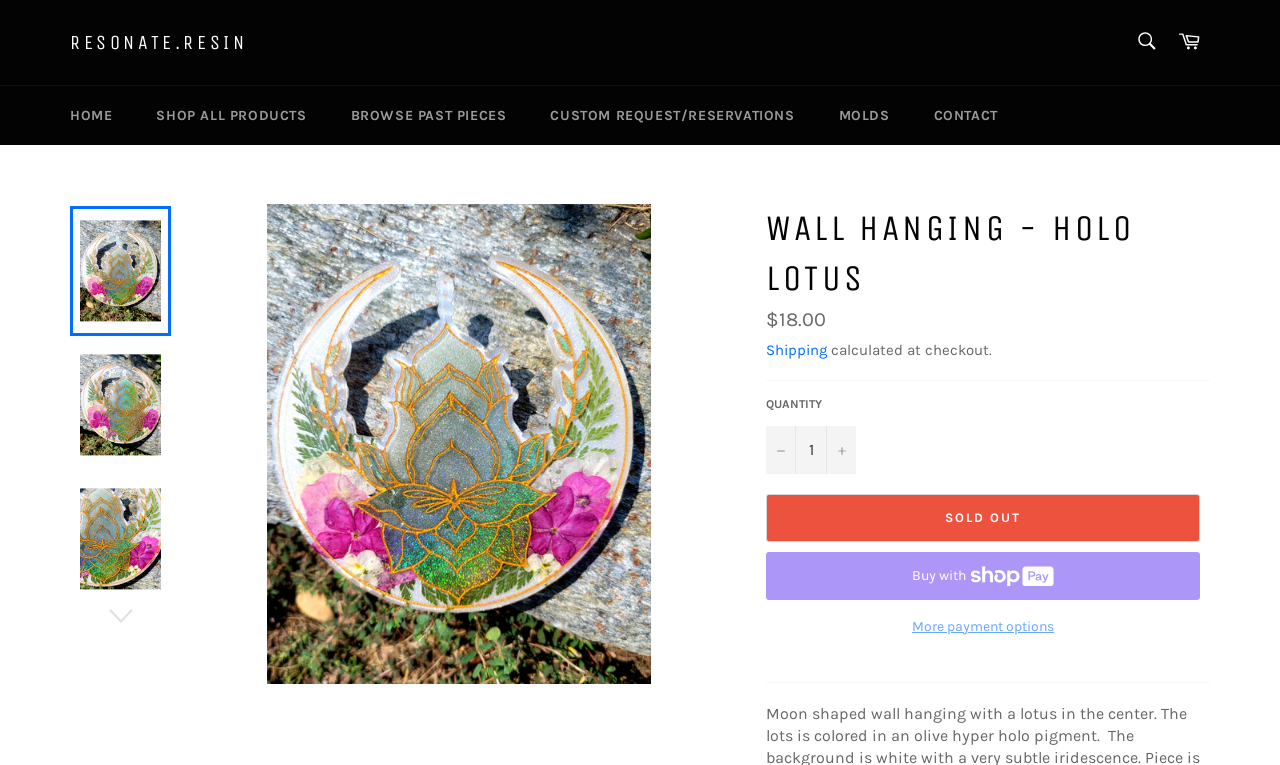Locate the bounding box coordinates of the element that needs to be clicked to carry out the instruction: "View product details". The coordinates should be given as four float numbers ranging from 0 to 1, i.e., [left, top, right, bottom].

[0.208, 0.267, 0.508, 0.894]